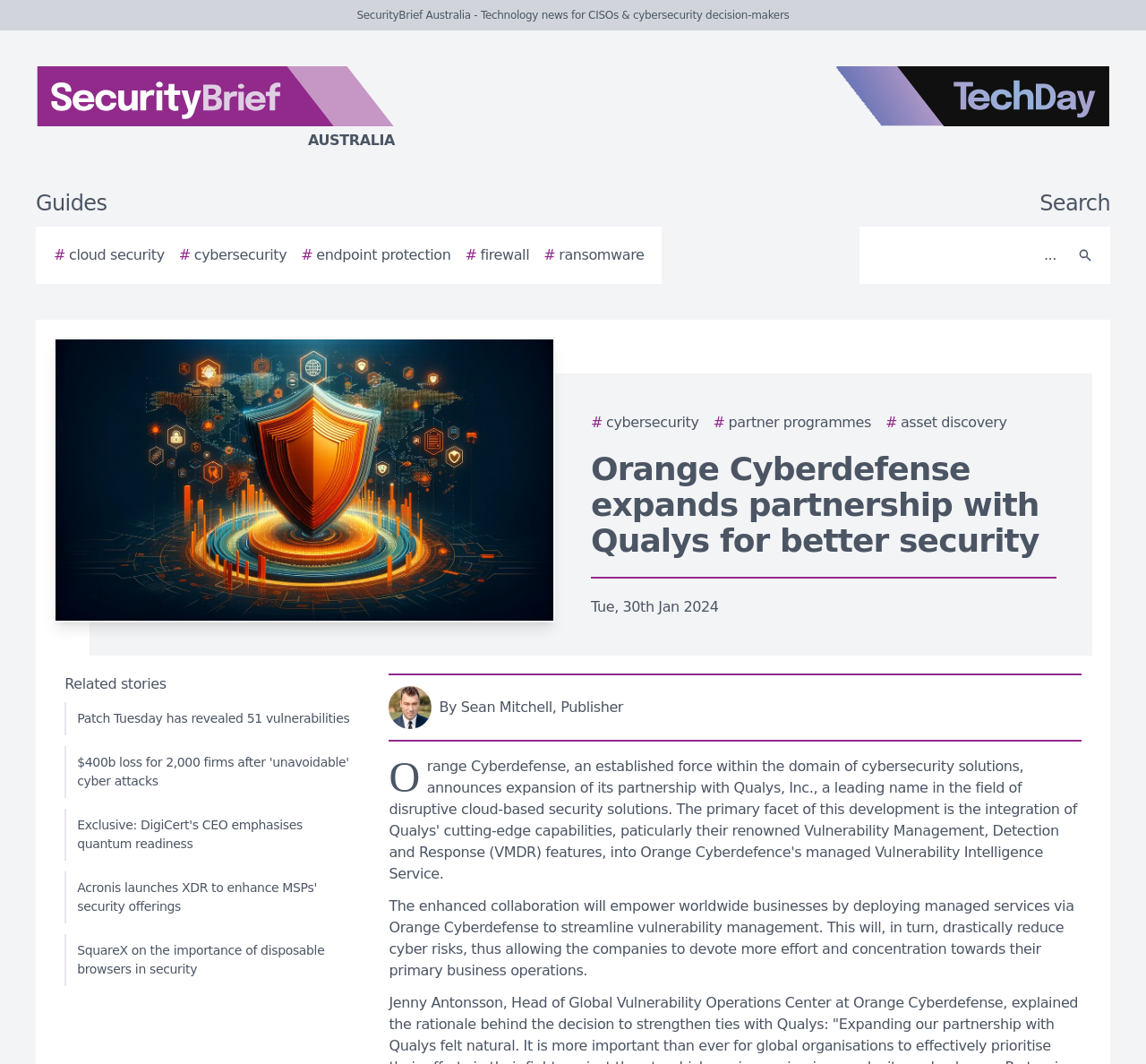What is the topic of the article?
Using the visual information, reply with a single word or short phrase.

cybersecurity